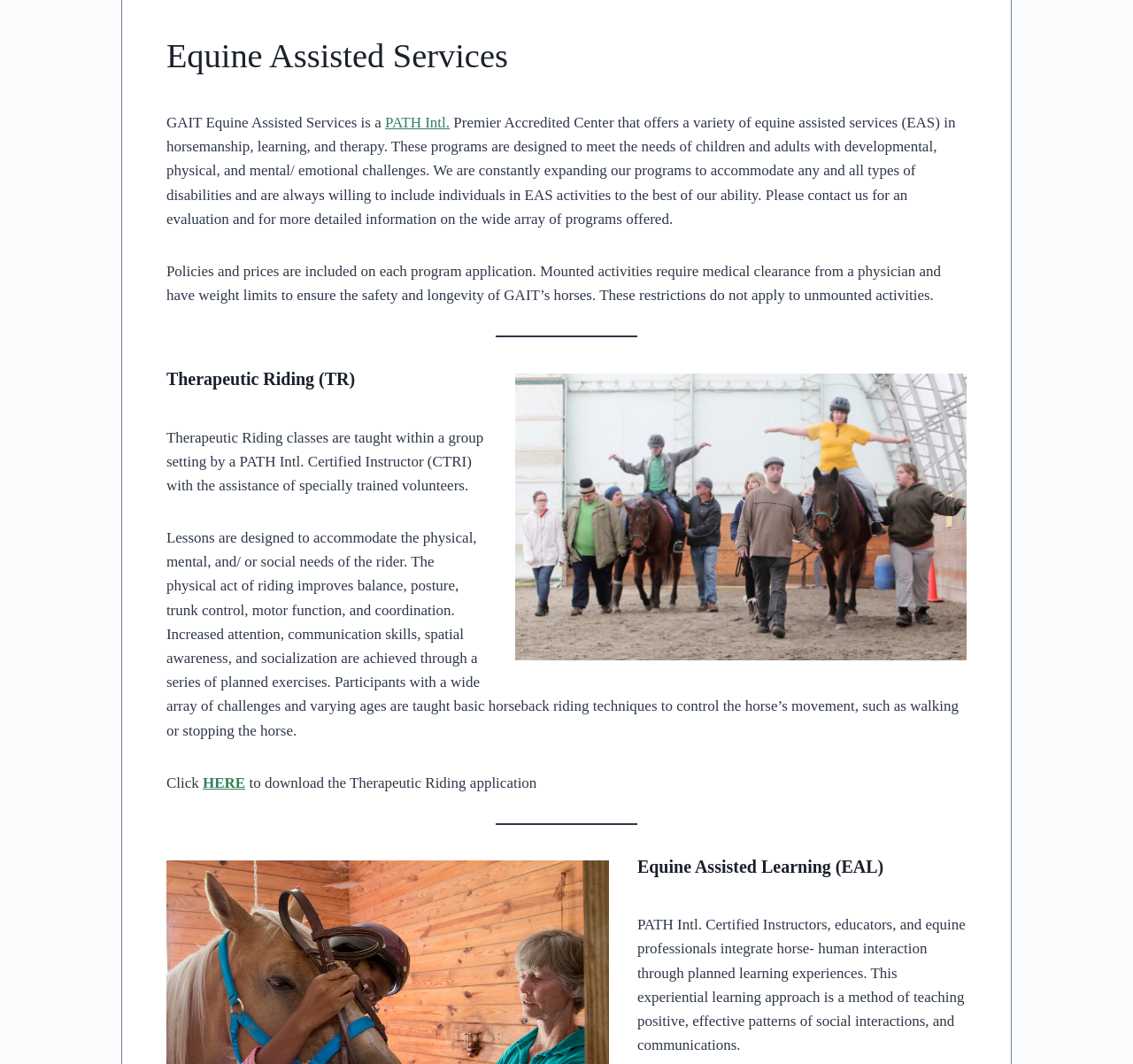Bounding box coordinates are specified in the format (top-left x, top-left y, bottom-right x, bottom-right y). All values are floating point numbers bounded between 0 and 1. Please provide the bounding box coordinate of the region this sentence describes: HERE

[0.179, 0.728, 0.217, 0.744]